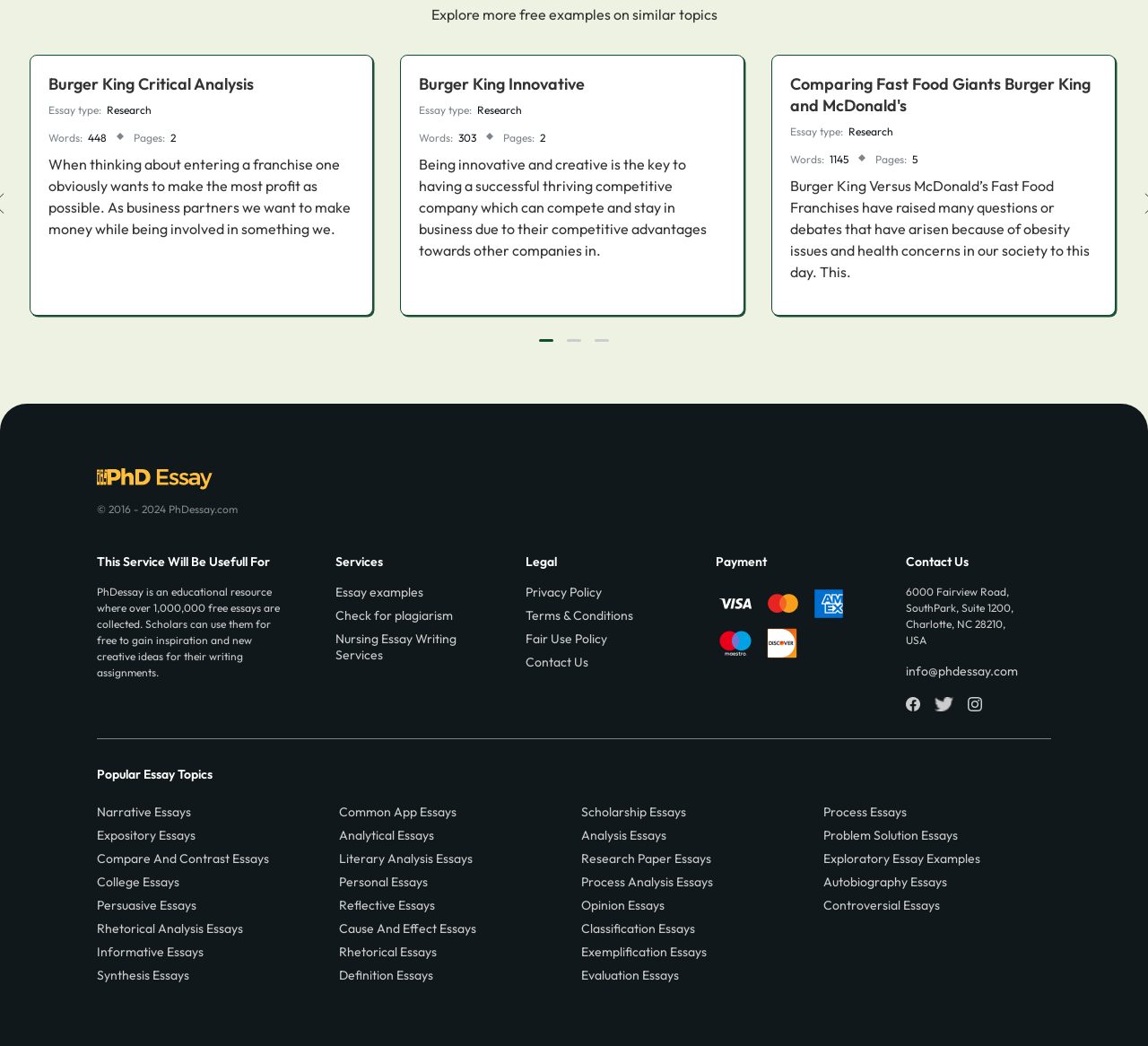Using a single word or phrase, answer the following question: 
What is the purpose of PhDessay.com?

Educational resource